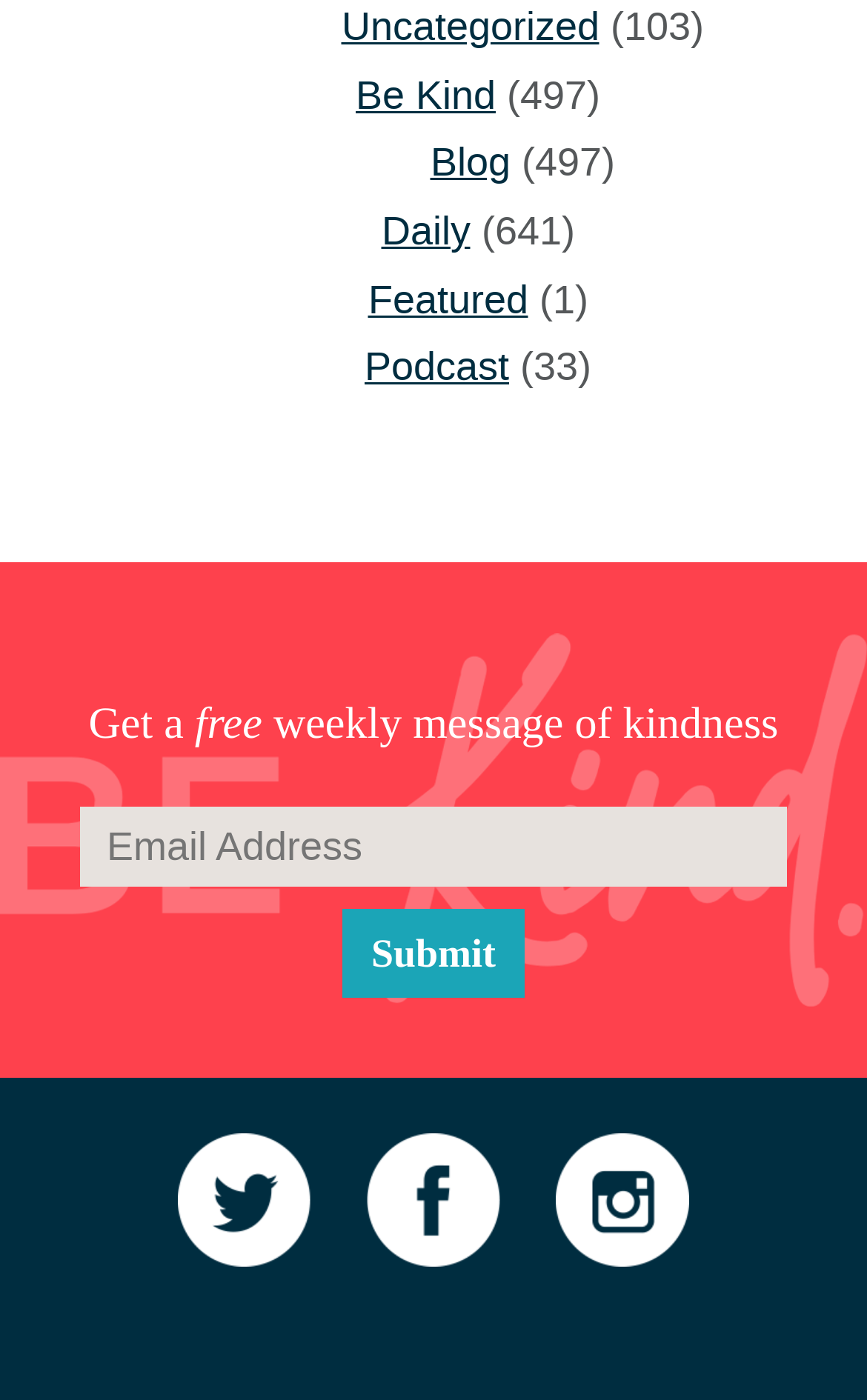What is the purpose of the textbox?
Look at the image and respond with a one-word or short phrase answer.

Email Address